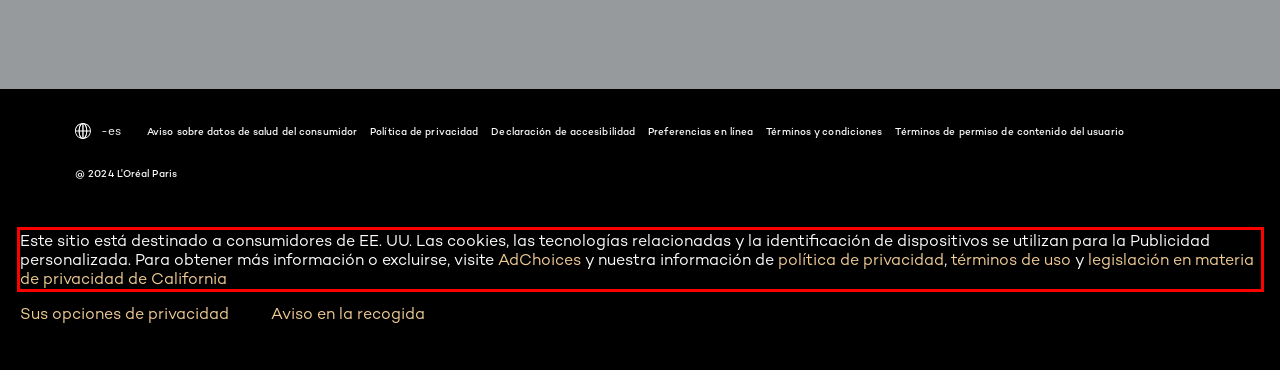Using the provided screenshot of a webpage, recognize and generate the text found within the red rectangle bounding box.

Este sitio está destinado a consumidores de EE. UU. Las cookies, las tecnologías relacionadas y la identificación de dispositivos se utilizan para la Publicidad personalizada. Para obtener más información o excluirse, visite AdChoices y nuestra información de política de privacidad, términos de uso y legislación en materia de privacidad de California